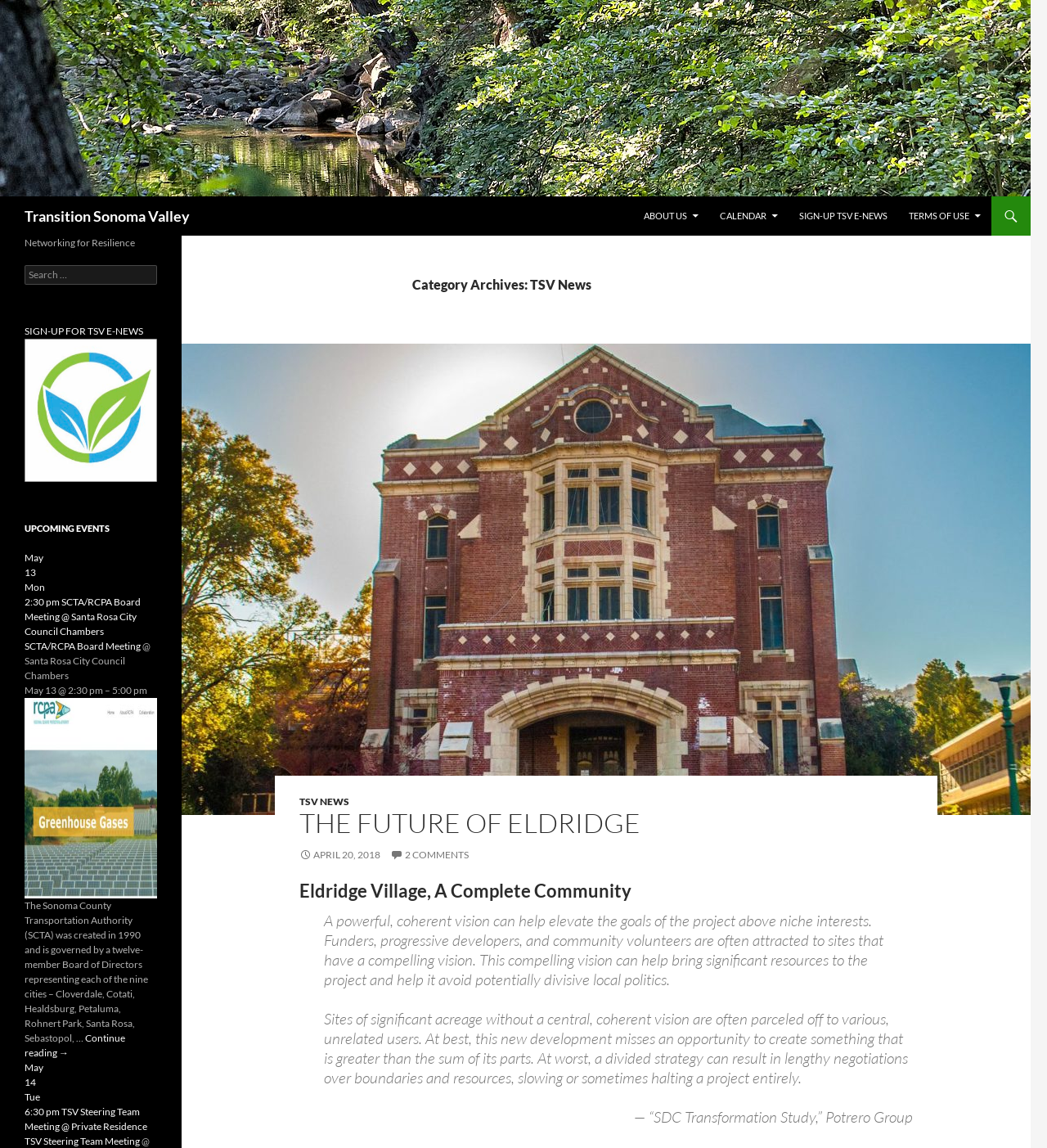Provide a brief response using a word or short phrase to this question:
What is the topic of the article 'THE FUTURE OF ELDRIDGE'?

Eldridge